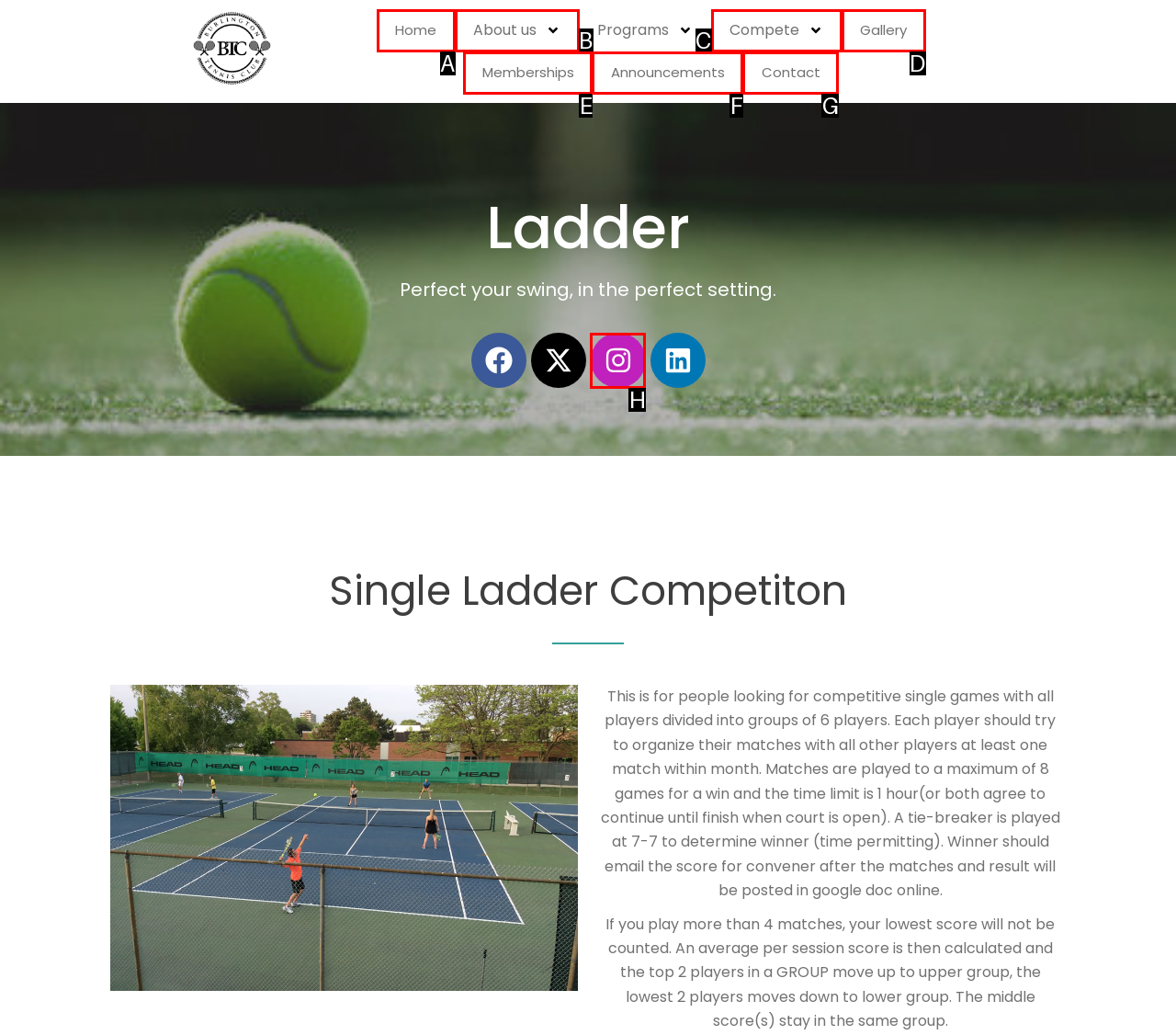Pick the HTML element that should be clicked to execute the task: Click Contact
Respond with the letter corresponding to the correct choice.

G